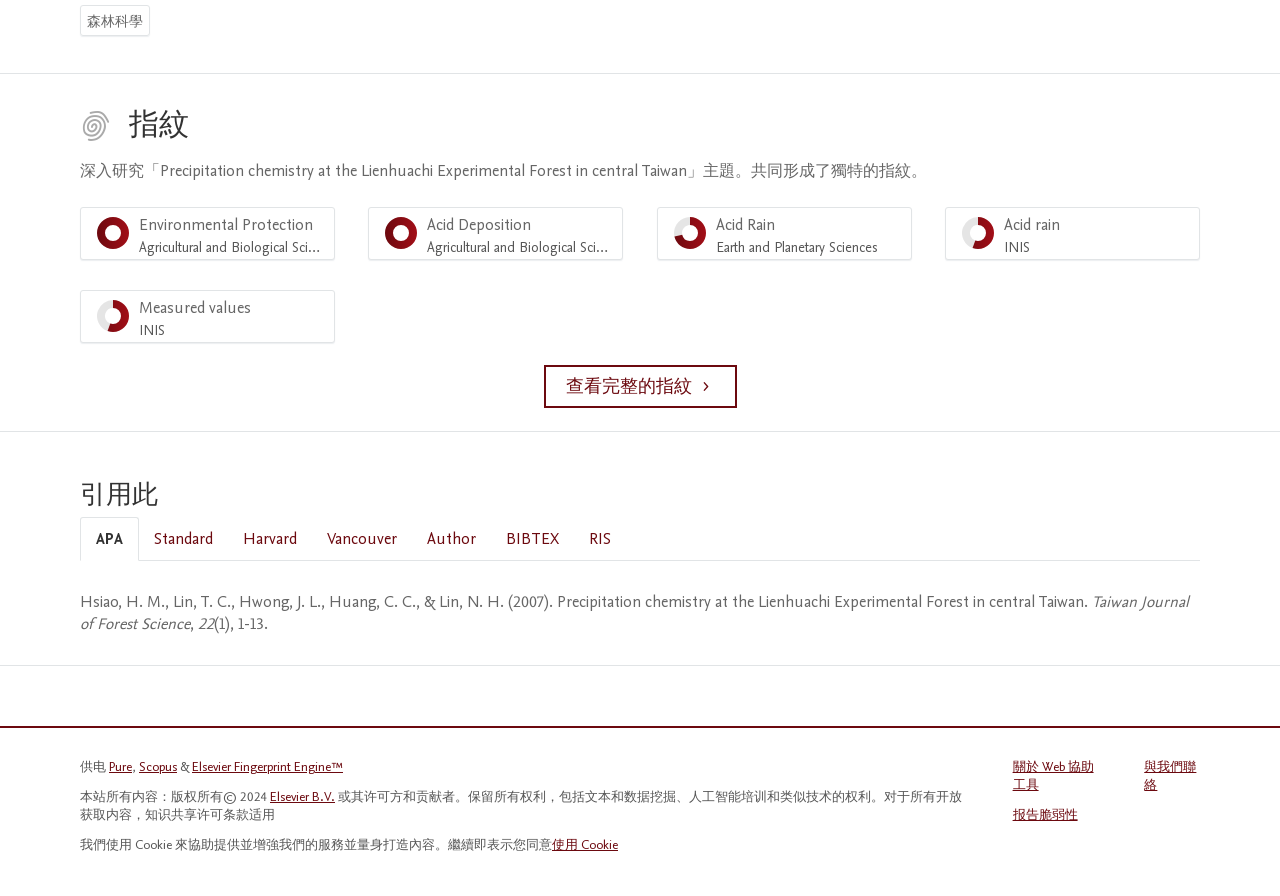Please specify the bounding box coordinates of the element that should be clicked to execute the given instruction: 'View Scopus'. Ensure the coordinates are four float numbers between 0 and 1, expressed as [left, top, right, bottom].

[0.109, 0.846, 0.138, 0.867]